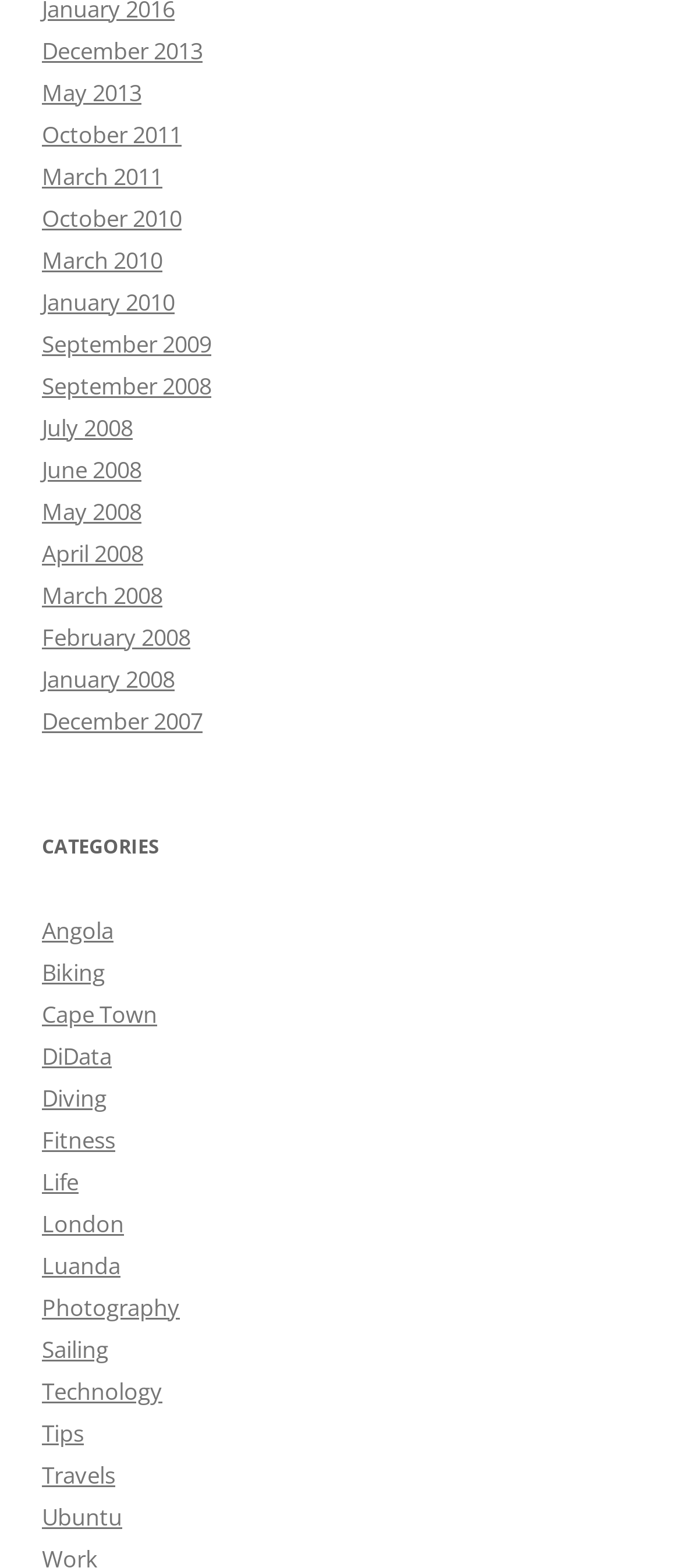Identify the bounding box coordinates of the area you need to click to perform the following instruction: "Learn about Ubuntu".

[0.062, 0.957, 0.179, 0.977]